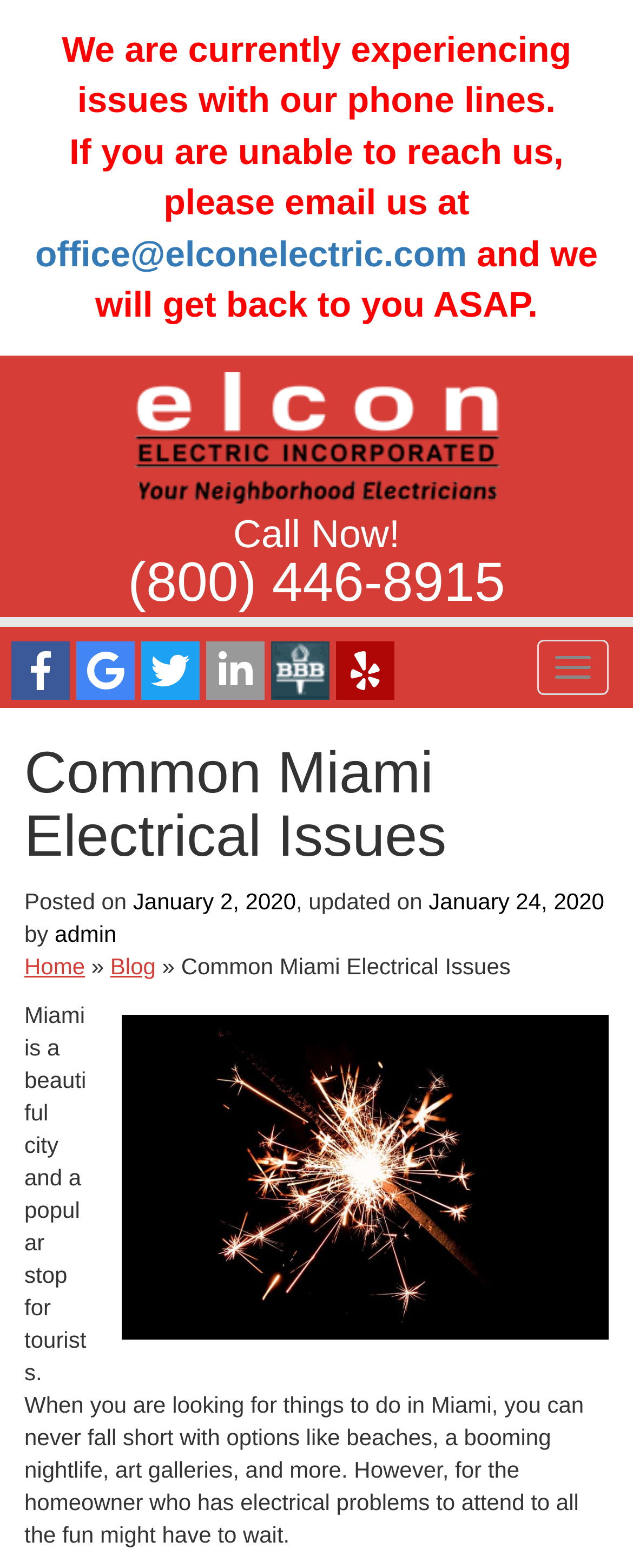From the screenshot, find the bounding box of the UI element matching this description: "http://www.opensips-solutions.com". Supply the bounding box coordinates in the form [left, top, right, bottom], each a float between 0 and 1.

None